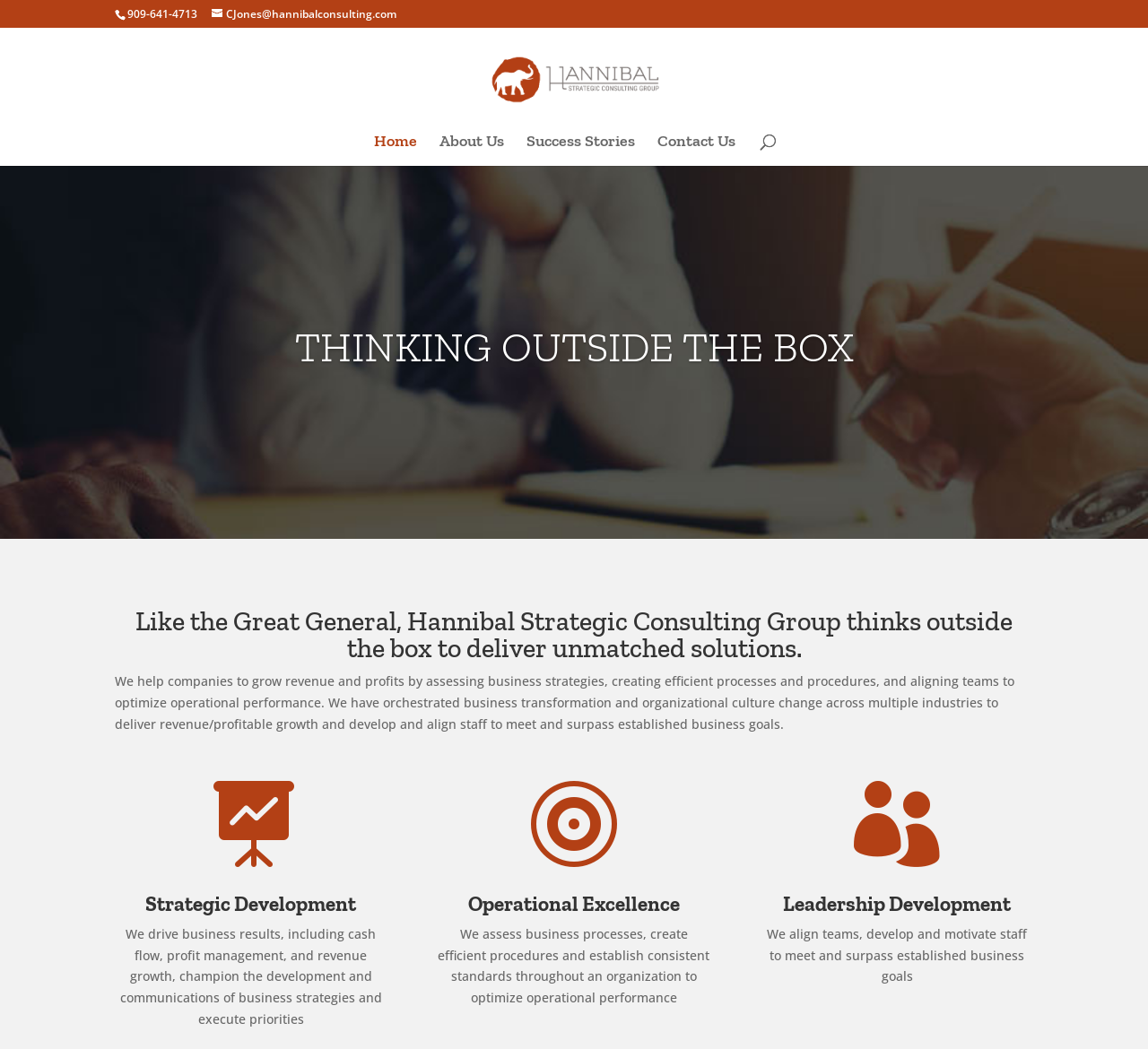Provide your answer to the question using just one word or phrase: What is the purpose of the searchbox?

Search for: